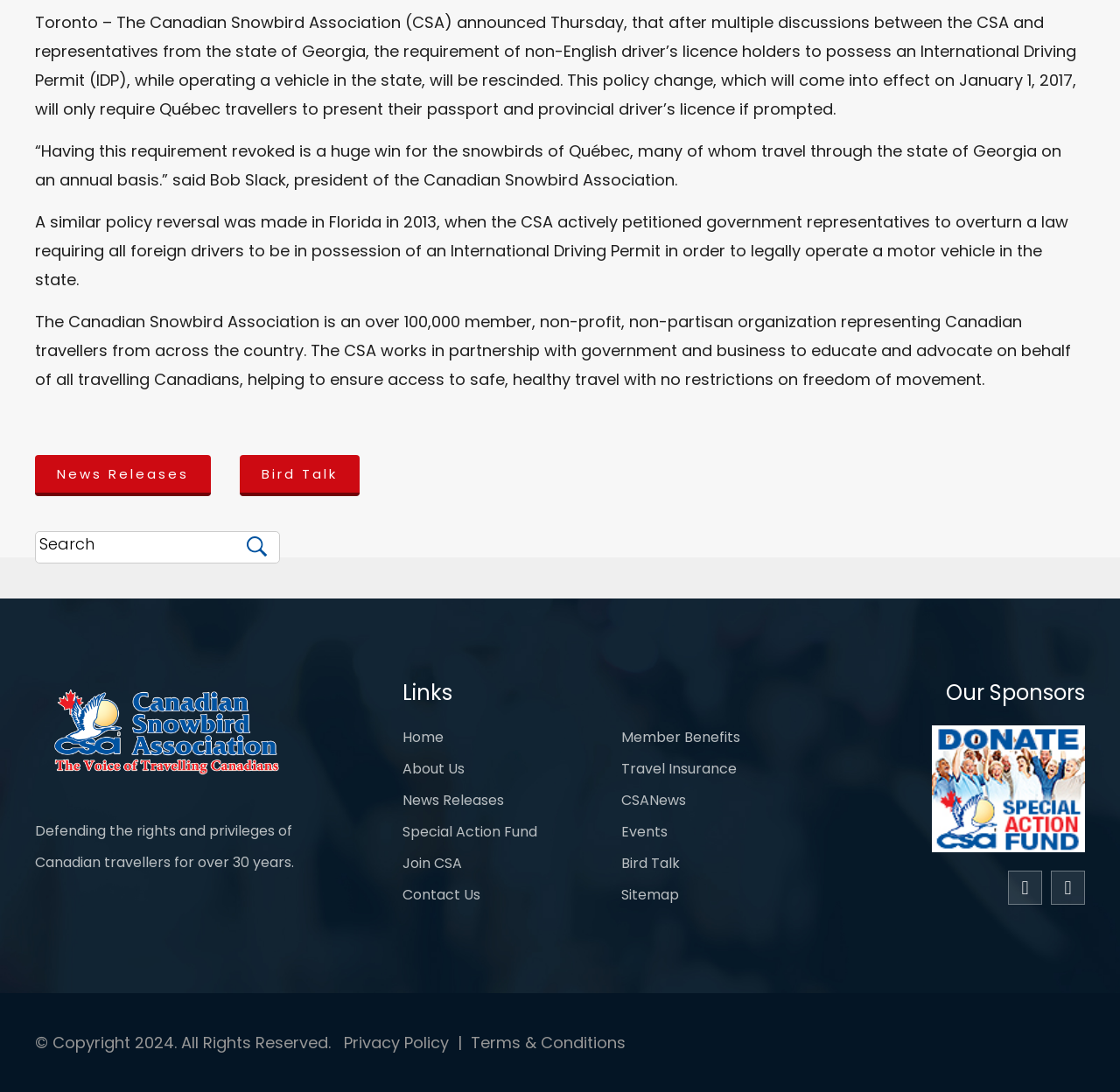Please provide the bounding box coordinates in the format (top-left x, top-left y, bottom-right x, bottom-right y). Remember, all values are floating point numbers between 0 and 1. What is the bounding box coordinate of the region described as: Chiropractic Mesa AZ

None